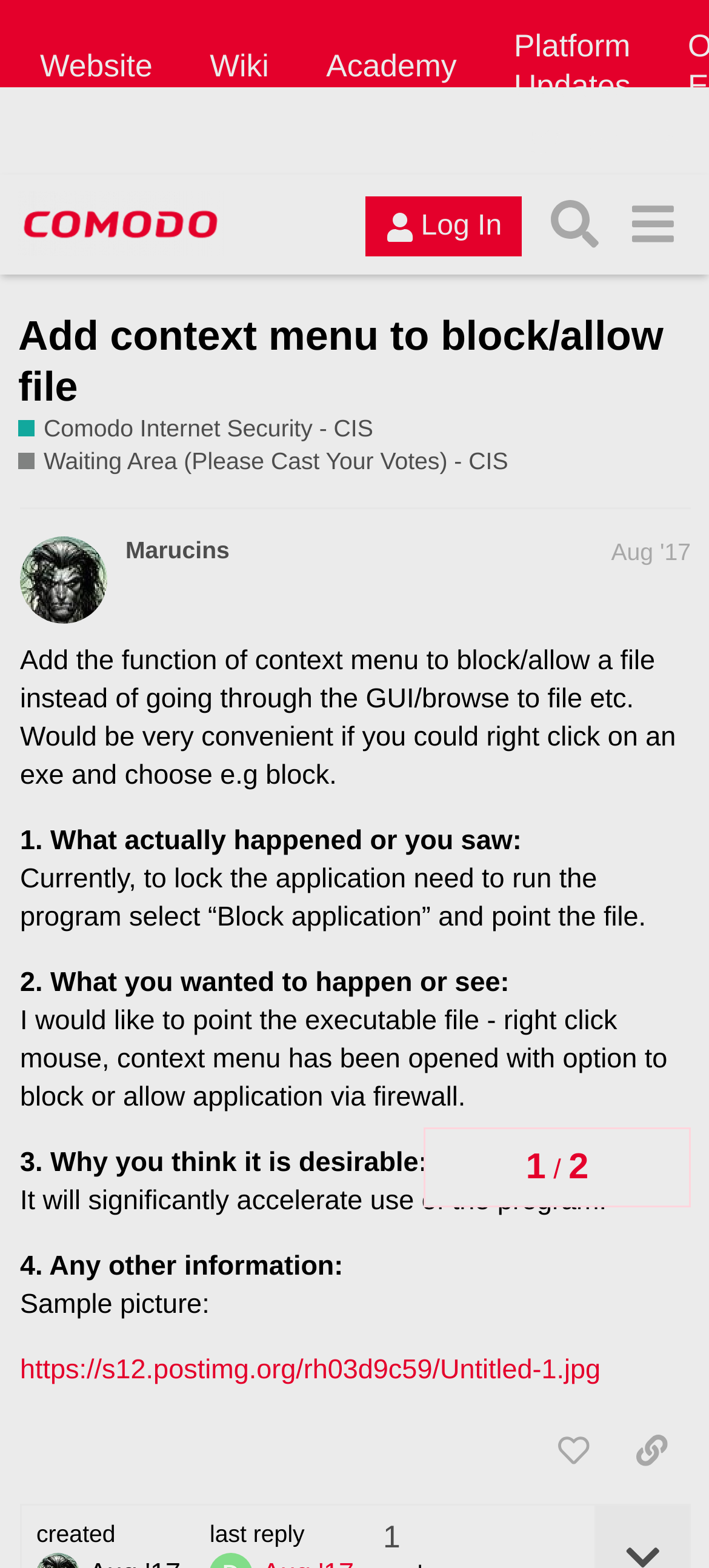Locate the bounding box coordinates of the area where you should click to accomplish the instruction: "Share a link to this post".

[0.864, 0.903, 0.974, 0.948]